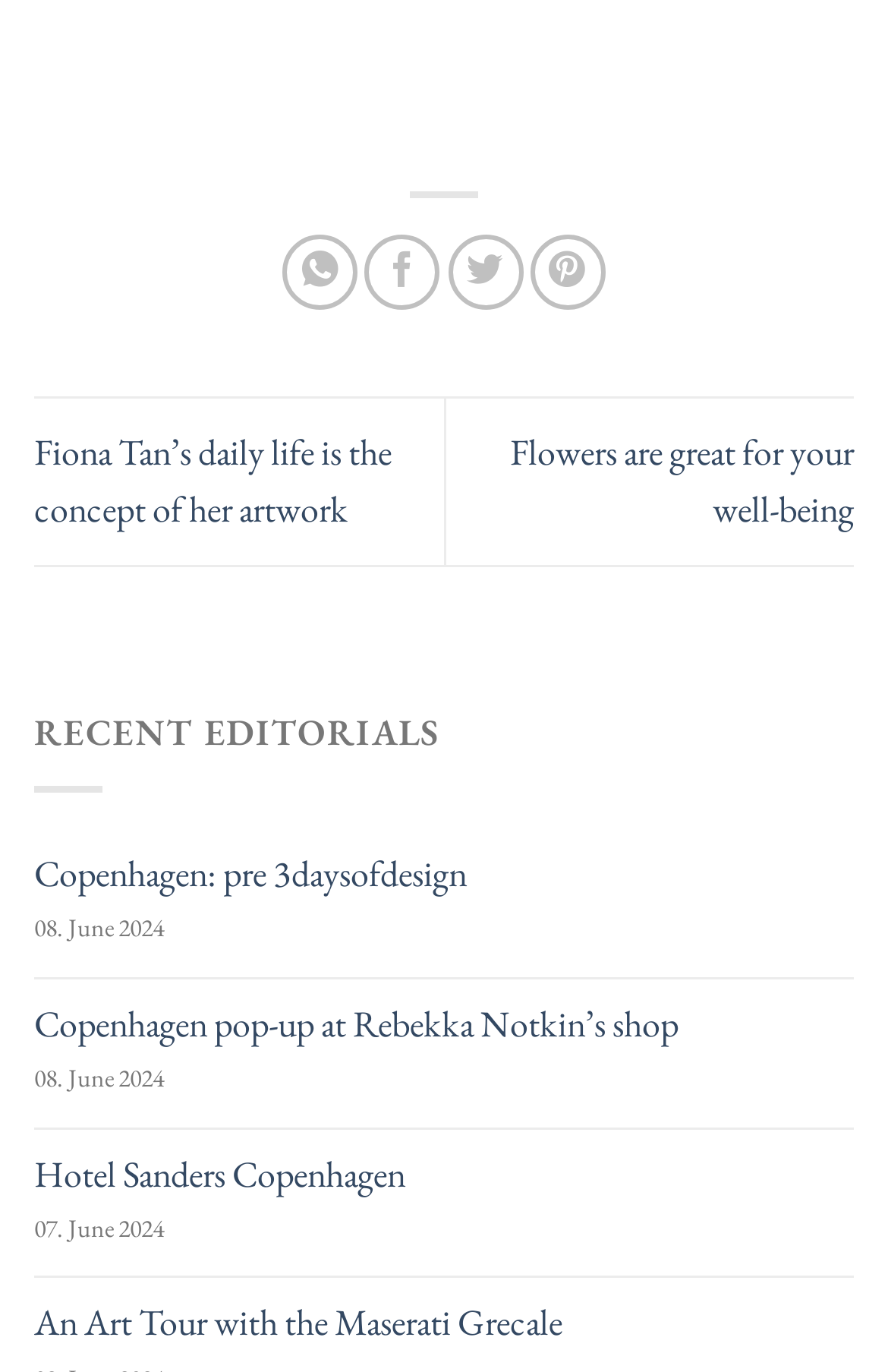Find the bounding box coordinates of the element you need to click on to perform this action: 'View the full article details'. The coordinates should be represented by four float values between 0 and 1, in the format [left, top, right, bottom].

None